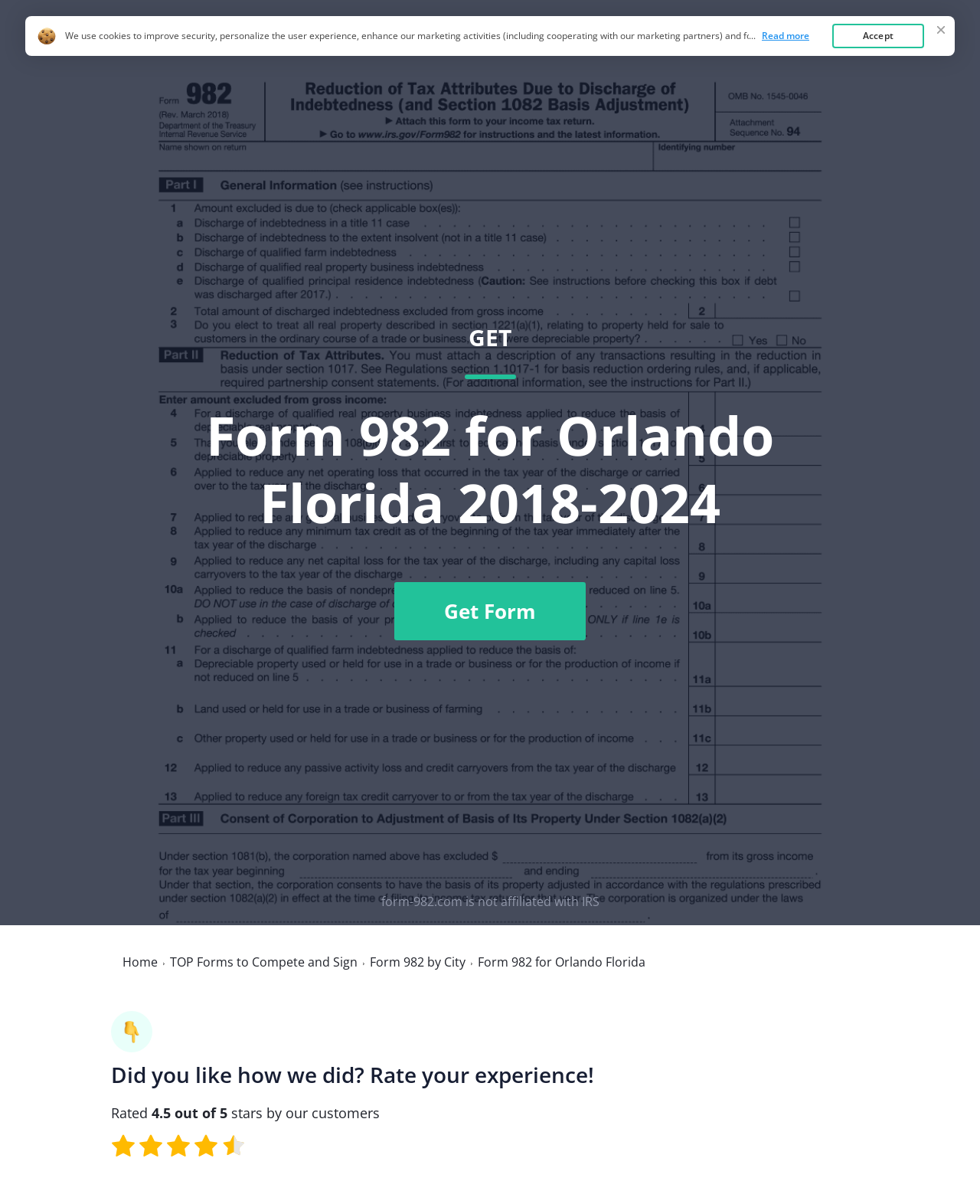What is the city for which the Form 982 is intended?
Look at the image and answer the question with a single word or phrase.

Orlando Florida